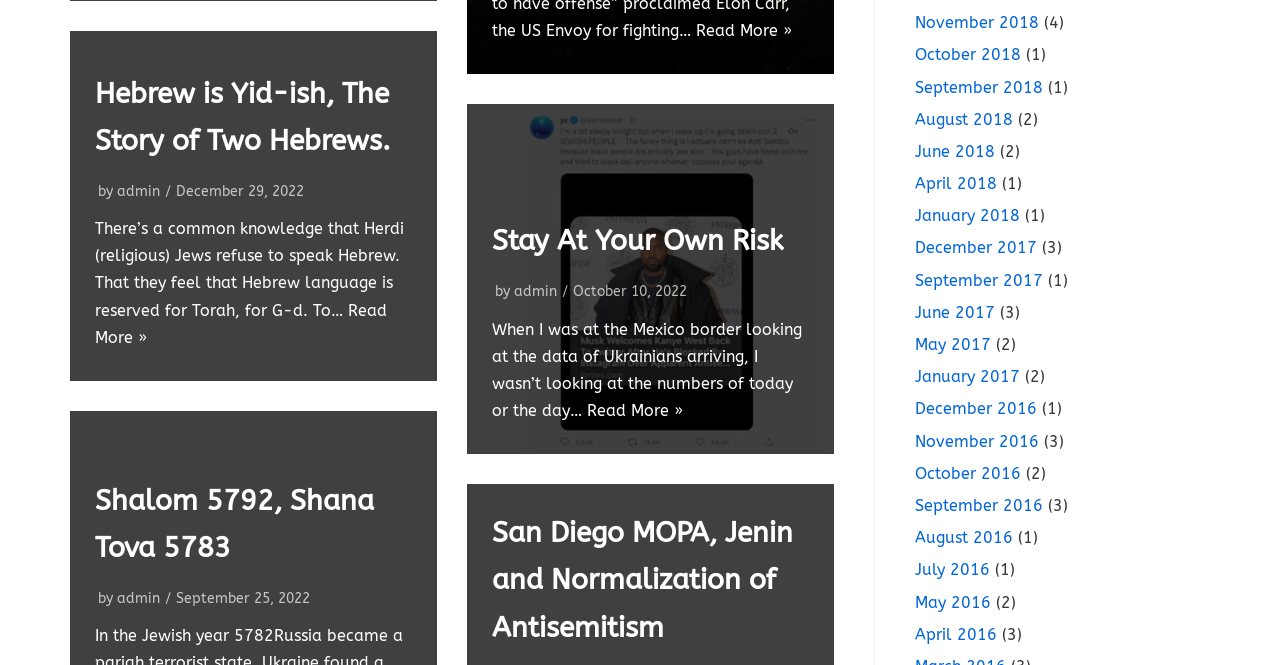Who is the author of the second article?
Look at the screenshot and give a one-word or phrase answer.

admin